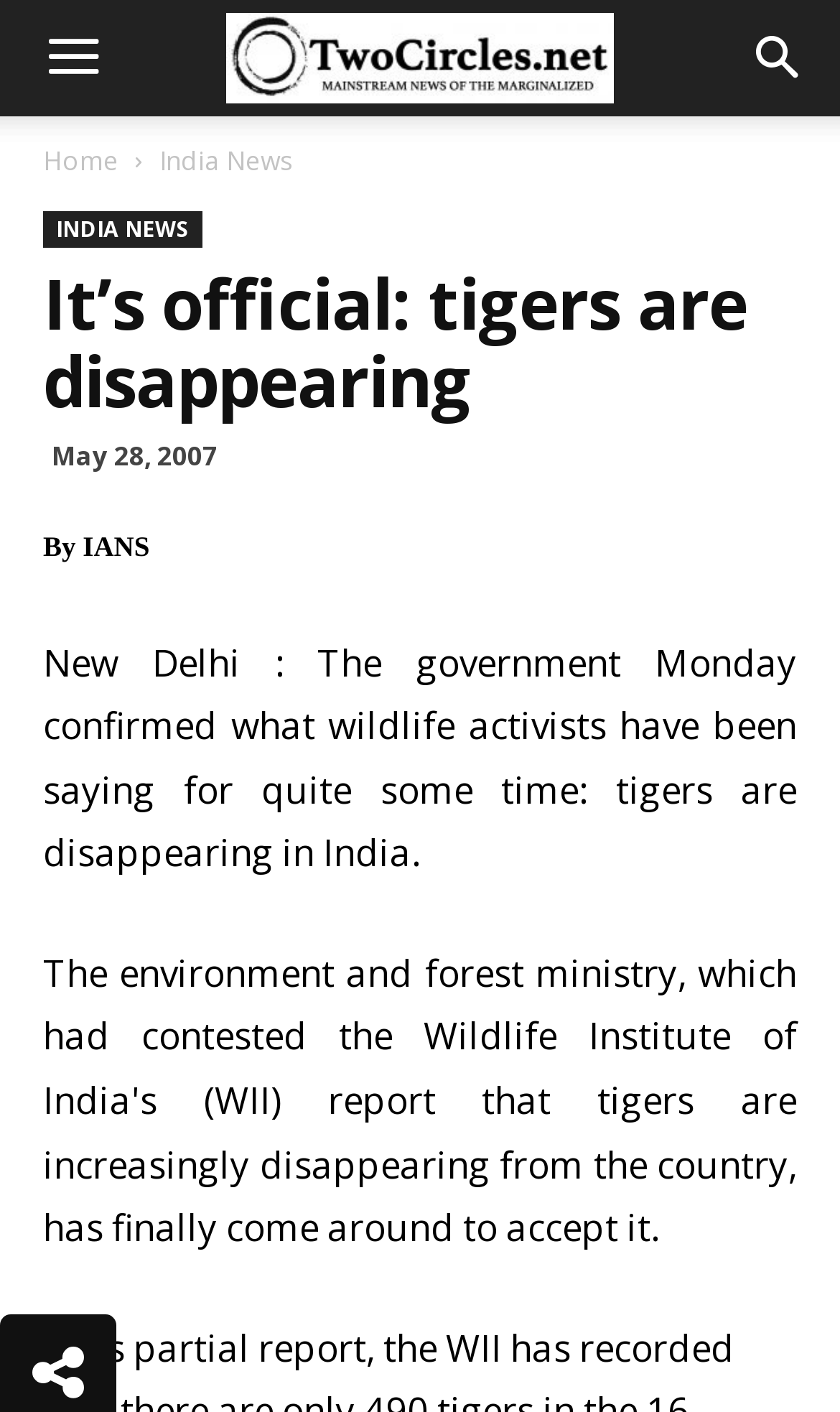Please locate the UI element described by "India News" and provide its bounding box coordinates.

[0.19, 0.101, 0.349, 0.127]